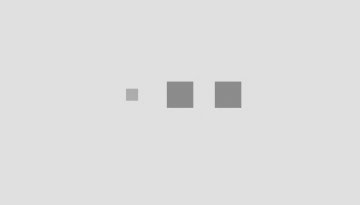Detail every aspect of the image in your caption.

In the image, we see a visual element that accompanies an article titled "Who Is Priti Adani? Gautam Adani's Dentist-Turned-Billionaire Wife, Who Has Rs 8,327 Crore Net Worth." The article explores the background and financial achievements of Priti Adani, shedding light on her journey from dentistry to becoming a billionaire through her marriage into the Adani family. This piece highlights her impressive net worth, estimated at Rs 8,327 crore, and delves into her personal life and contributions. The image likely serves to visually attract readers to this intriguing exploration of her life story.